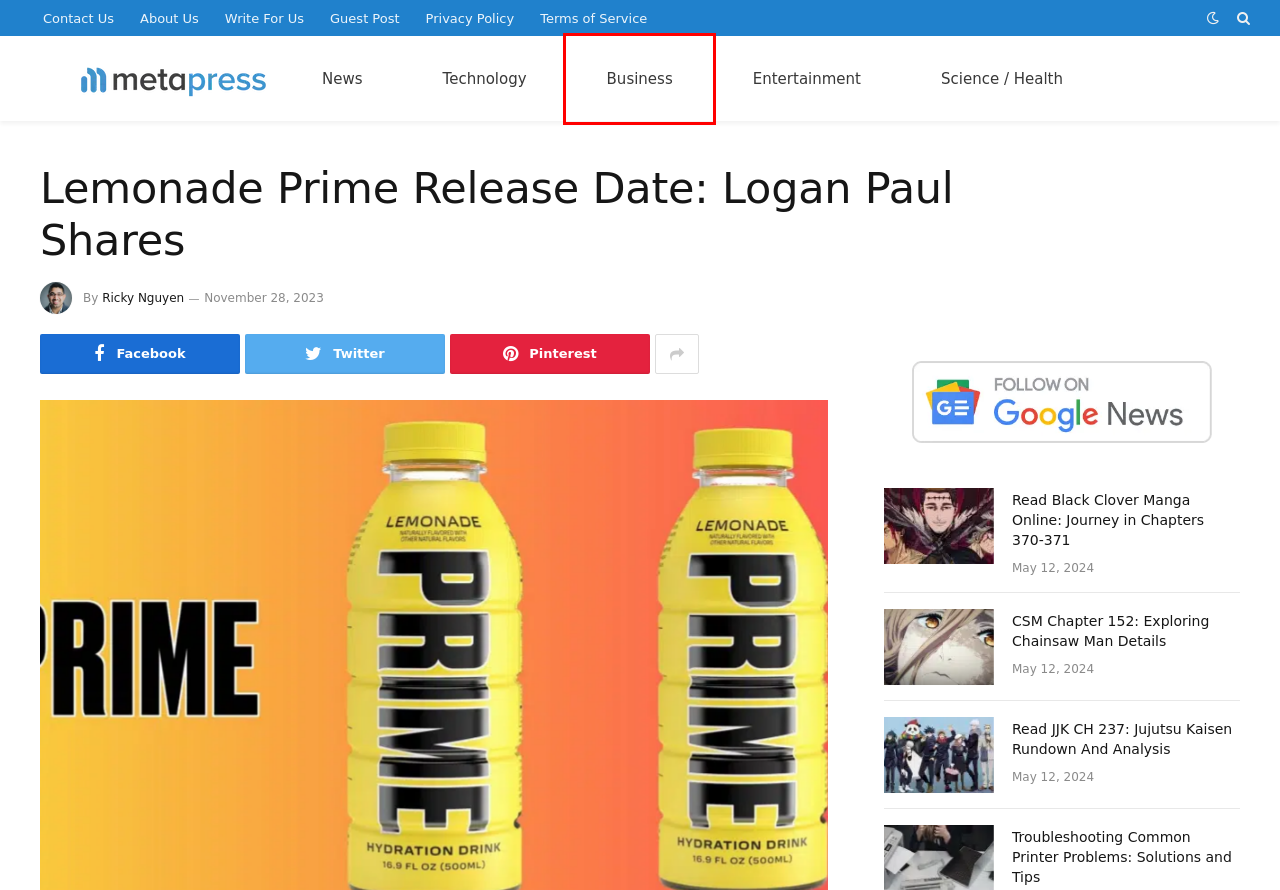You are provided with a screenshot of a webpage that includes a red rectangle bounding box. Please choose the most appropriate webpage description that matches the new webpage after clicking the element within the red bounding box. Here are the candidates:
A. News
B. Business
C. Privacy Policy
D. About Us
E. Entertainment
F. CSM Chapter 152: Exploring Chainsaw Man Details
G. Contact Us
H. Read Black Clover Manga Online: Journey in Chapters 370-371

B